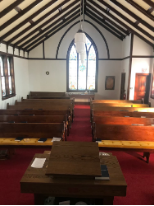What is located in the center of the image?
Give a single word or phrase answer based on the content of the image.

Pulpit